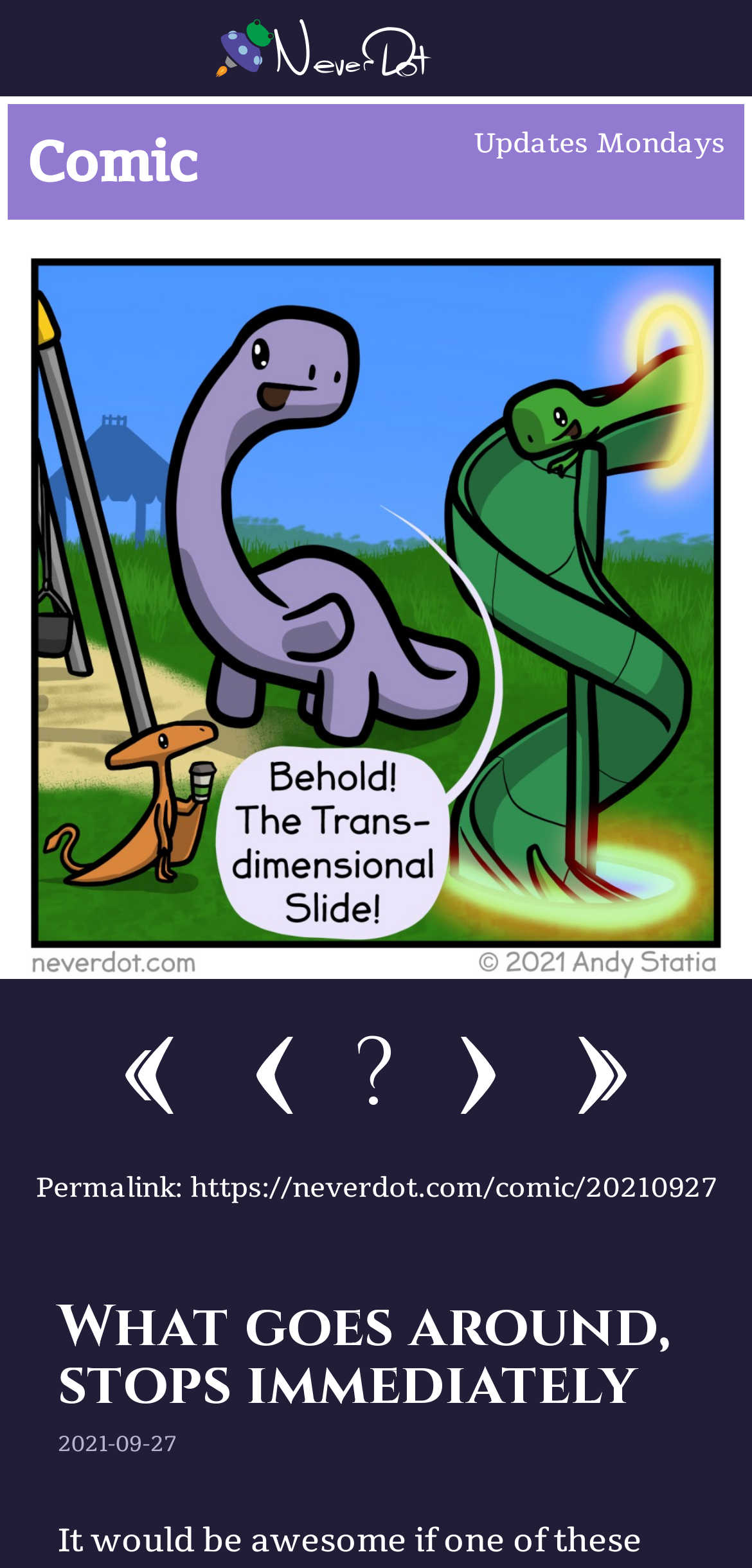Provide a one-word or one-phrase answer to the question:
What is the date of the current comic?

2021-09-27